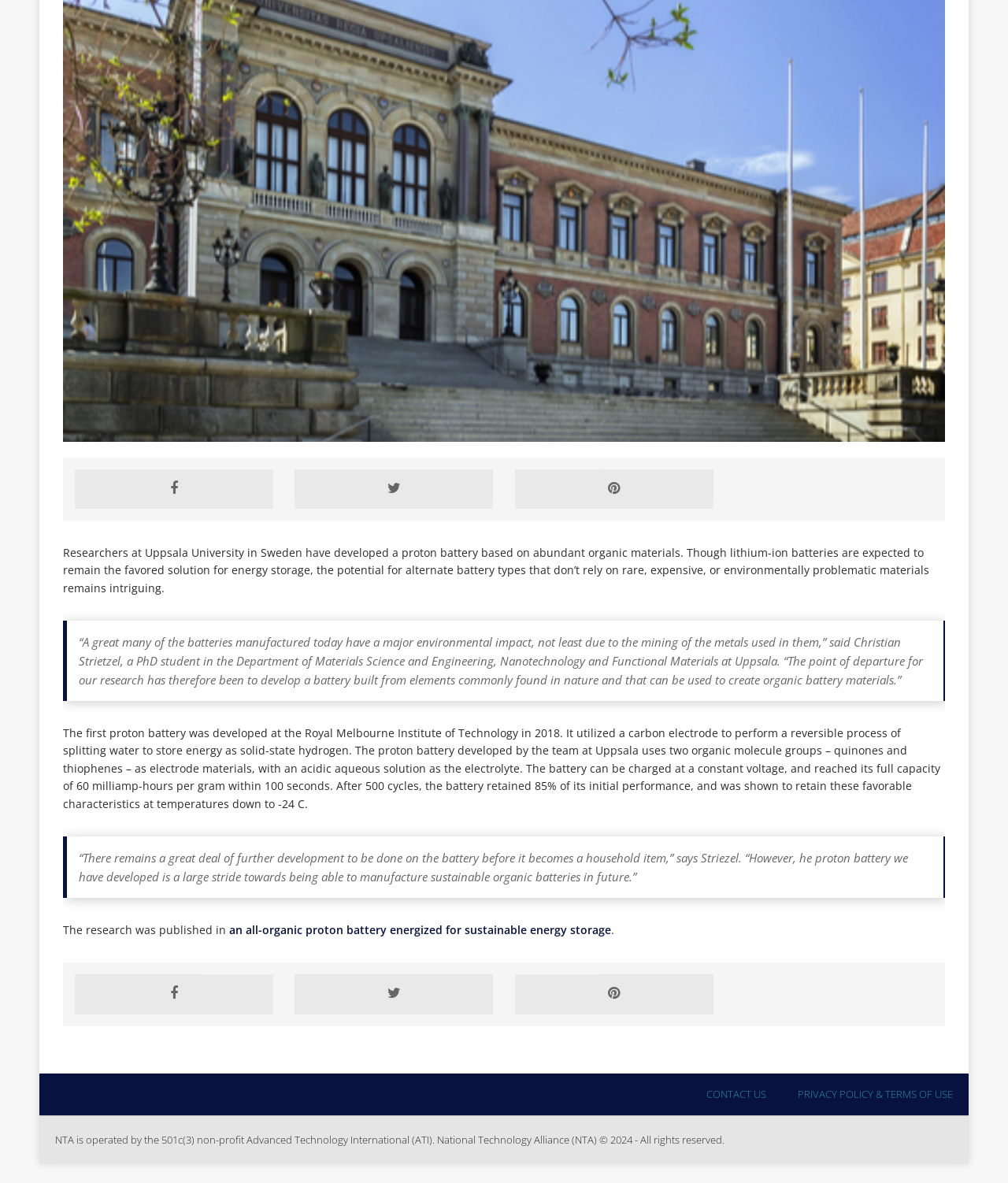Given the element description, predict the bounding box coordinates in the format (top-left x, top-left y, bottom-right x, bottom-right y). Make sure all values are between 0 and 1. Here is the element description: Contact Us

[0.685, 0.907, 0.776, 0.942]